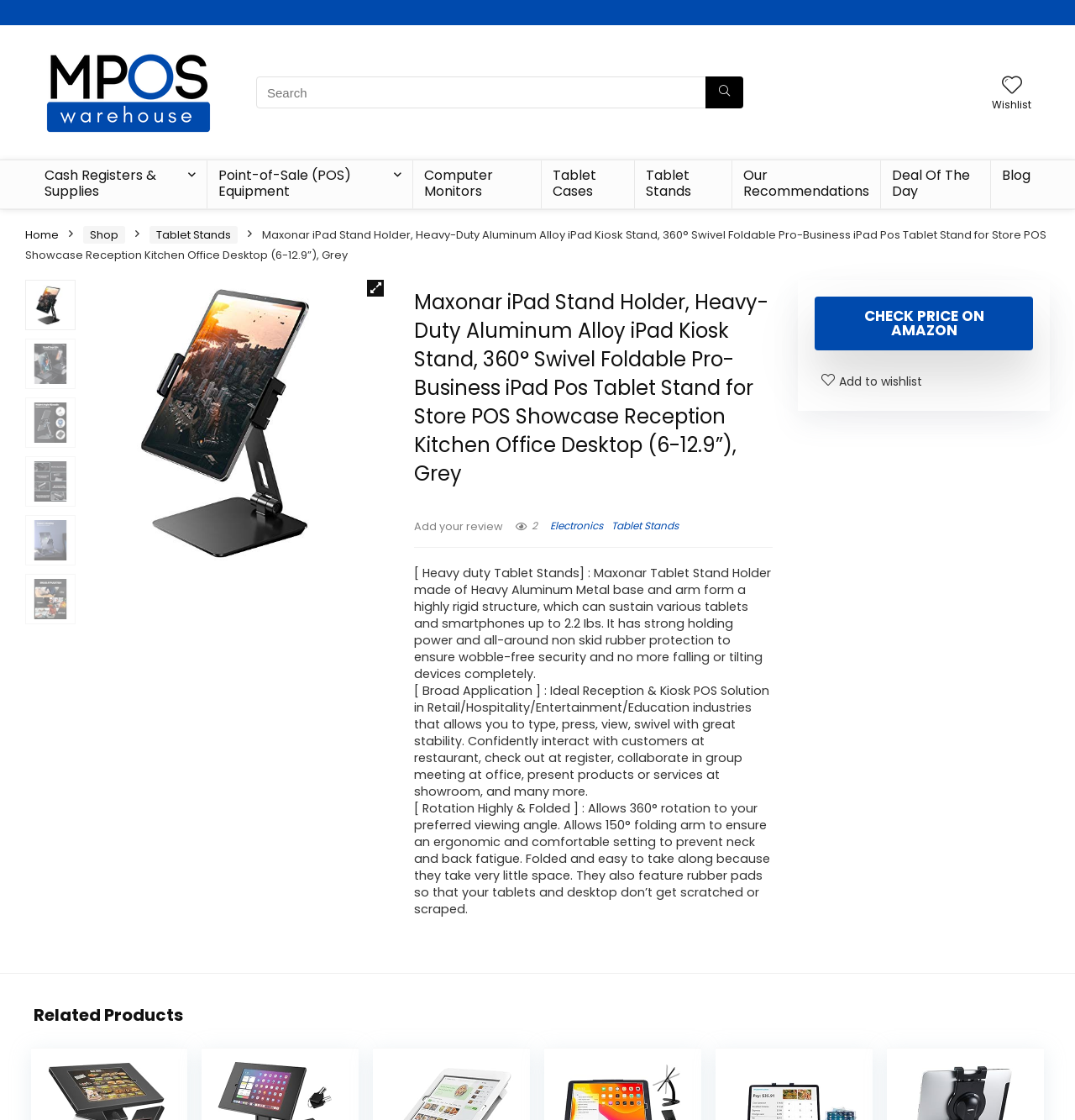Identify the bounding box for the UI element specified in this description: "Deal Of The Day". The coordinates must be four float numbers between 0 and 1, formatted as [left, top, right, bottom].

[0.82, 0.143, 0.921, 0.186]